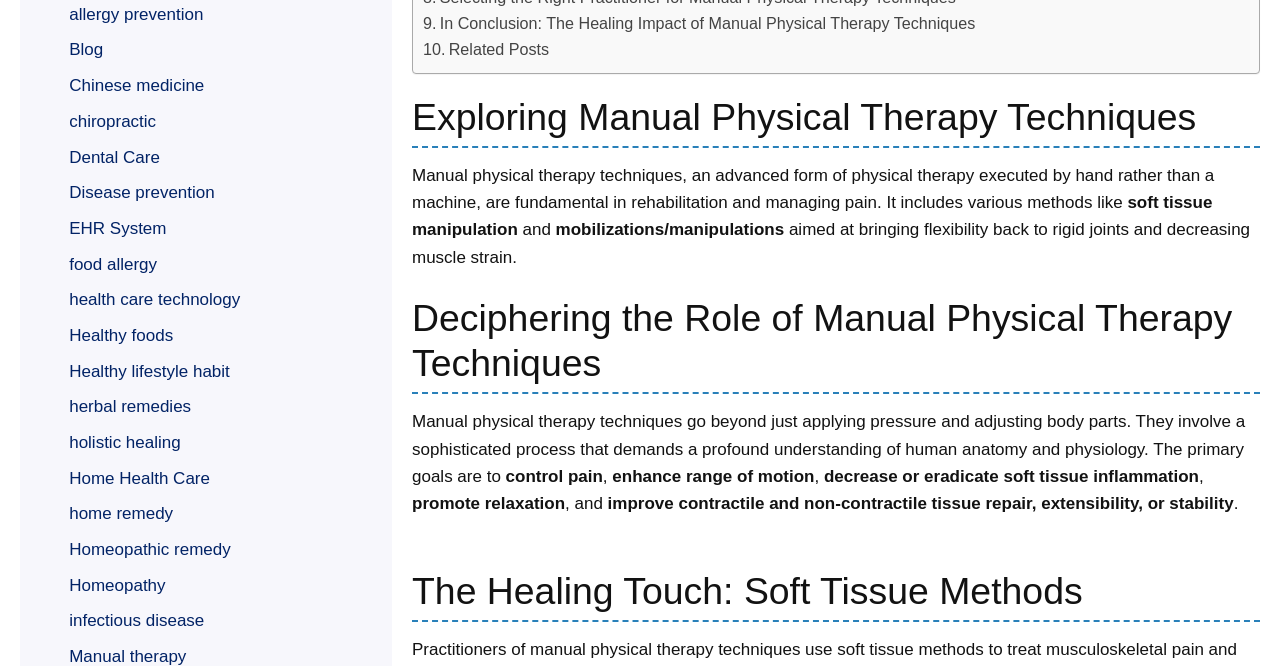What is the image on the webpage about?
Please look at the screenshot and answer using one word or phrase.

Manual Physical Therapy Techniques